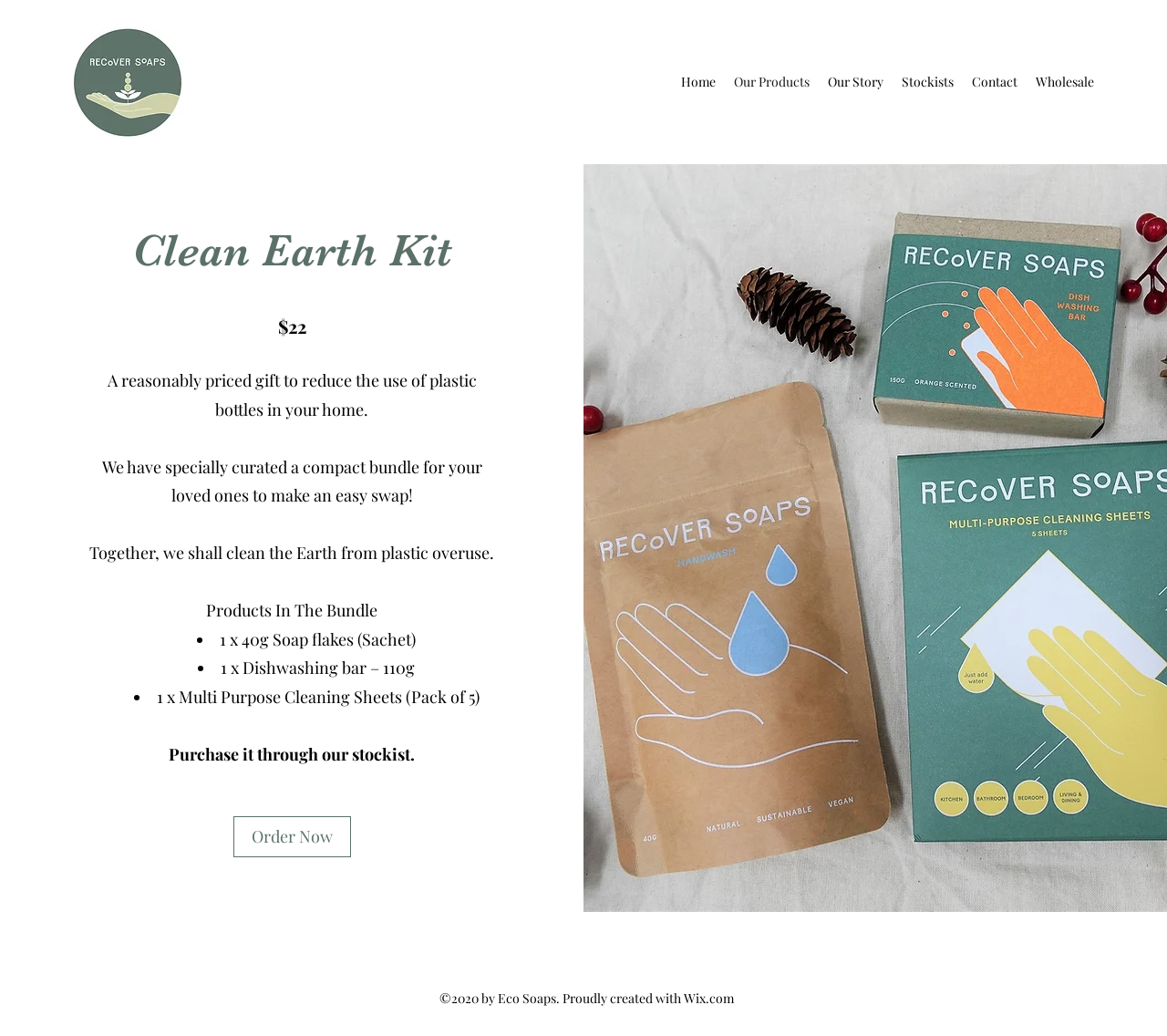Please identify the bounding box coordinates of the region to click in order to complete the task: "view barcode add in excel free". The coordinates must be four float numbers between 0 and 1, specified as [left, top, right, bottom].

None